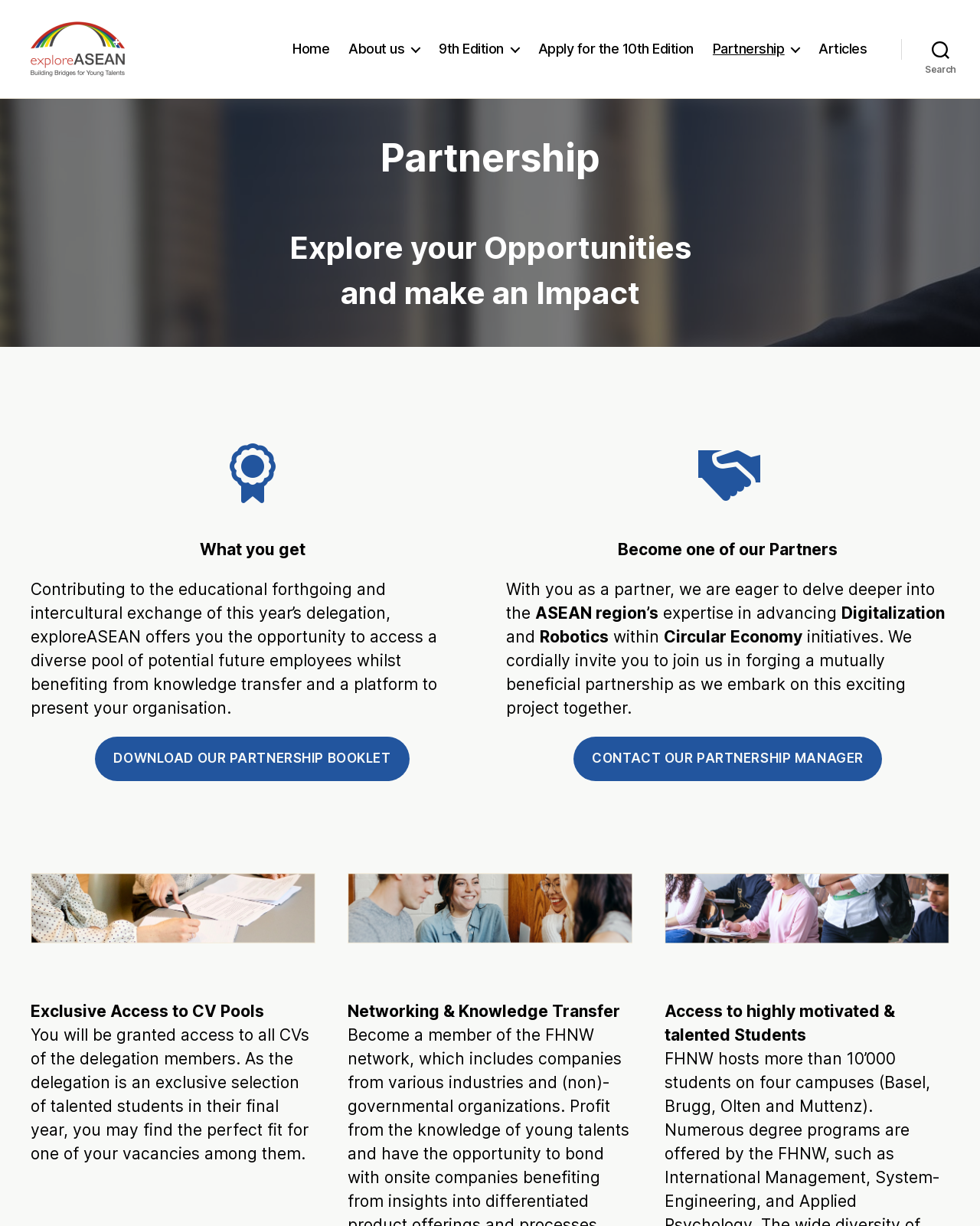Highlight the bounding box coordinates of the element that should be clicked to carry out the following instruction: "View the image 'Stray Cat Discovers Forever Home'". The coordinates must be given as four float numbers ranging from 0 to 1, i.e., [left, top, right, bottom].

None